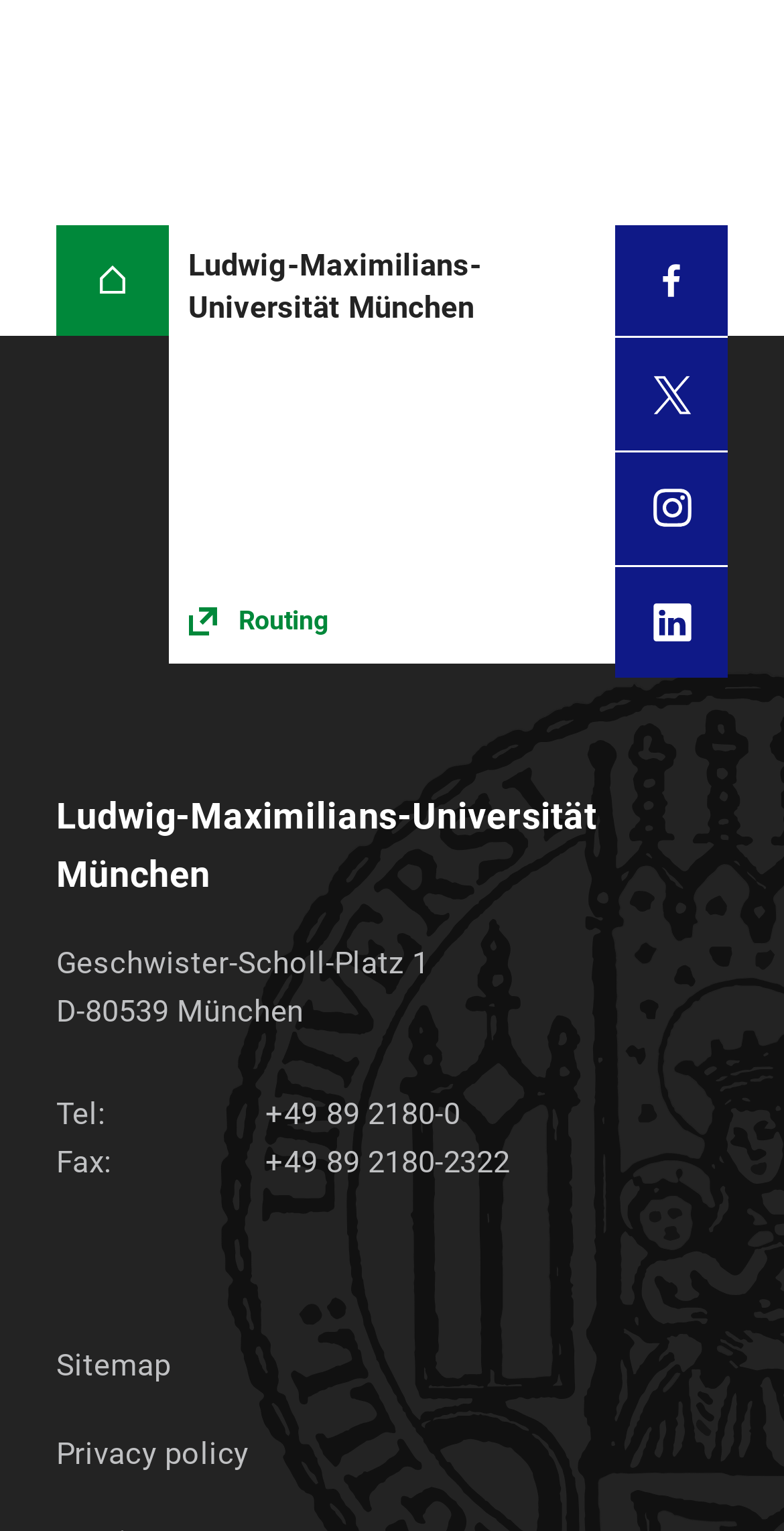Please provide the bounding box coordinates for the element that needs to be clicked to perform the instruction: "view sitemap". The coordinates must consist of four float numbers between 0 and 1, formatted as [left, top, right, bottom].

[0.071, 0.876, 0.898, 0.908]